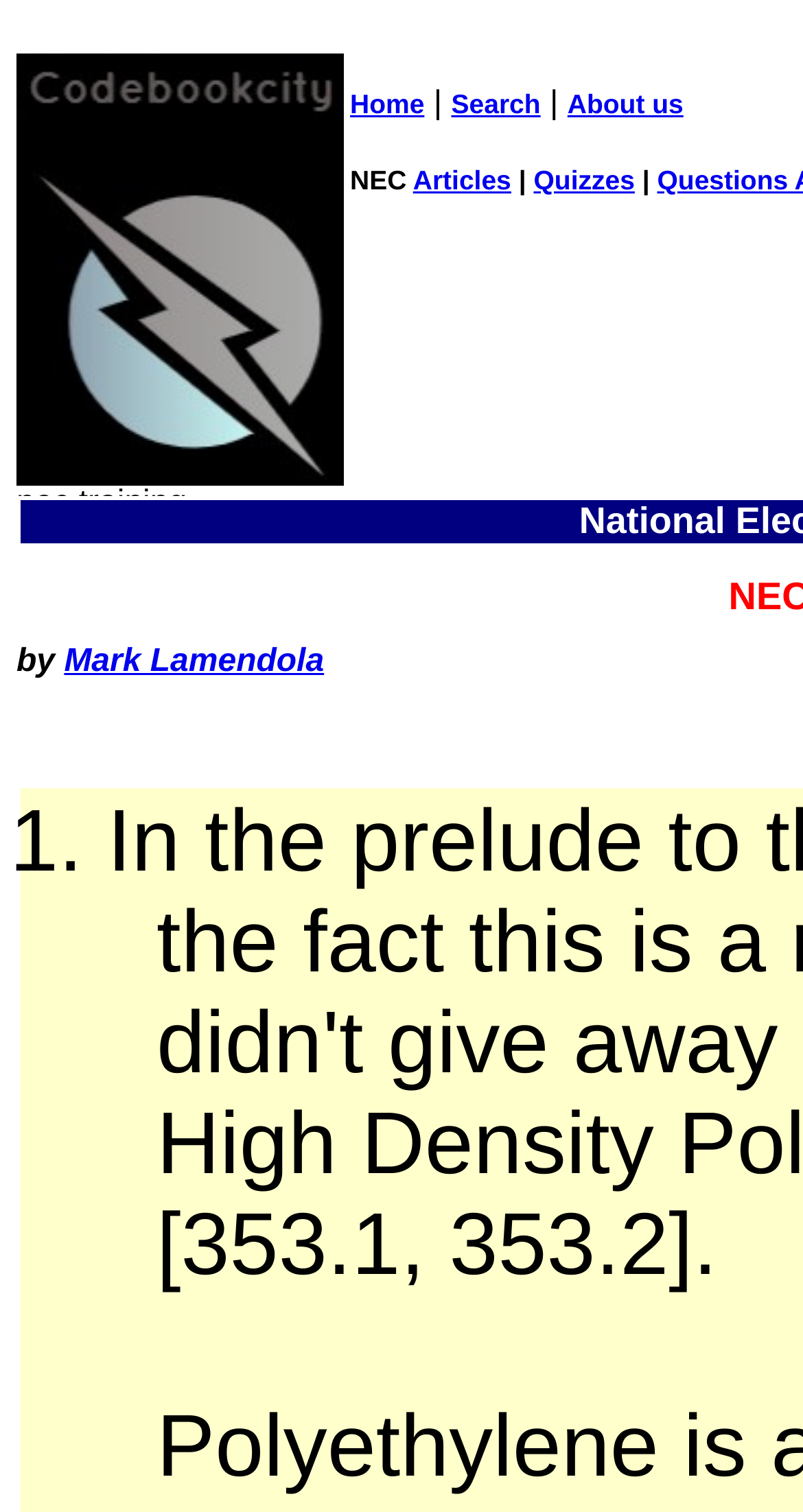Provide a comprehensive description of the webpage.

The webpage is about the National Electrical Code Quiz, Article 353 Answers. At the top-left corner, there is an image with a caption "National Electrical Code articles and explanations - FREE". 

To the right of the image, there is a navigation menu consisting of four links: "Home", "Search", "About us", and a separator in between each link. 

Below the navigation menu, there is a header section with the text "NEC" on the left, followed by two links: "Articles" and "Quizzes". 

On the top-right corner, there is a byline "by Mark Lamendola". 

The main content of the webpage is a list, with the first item marked as "1.". The list likely contains the answers to the quiz on the National Electrical Code, Article 353.